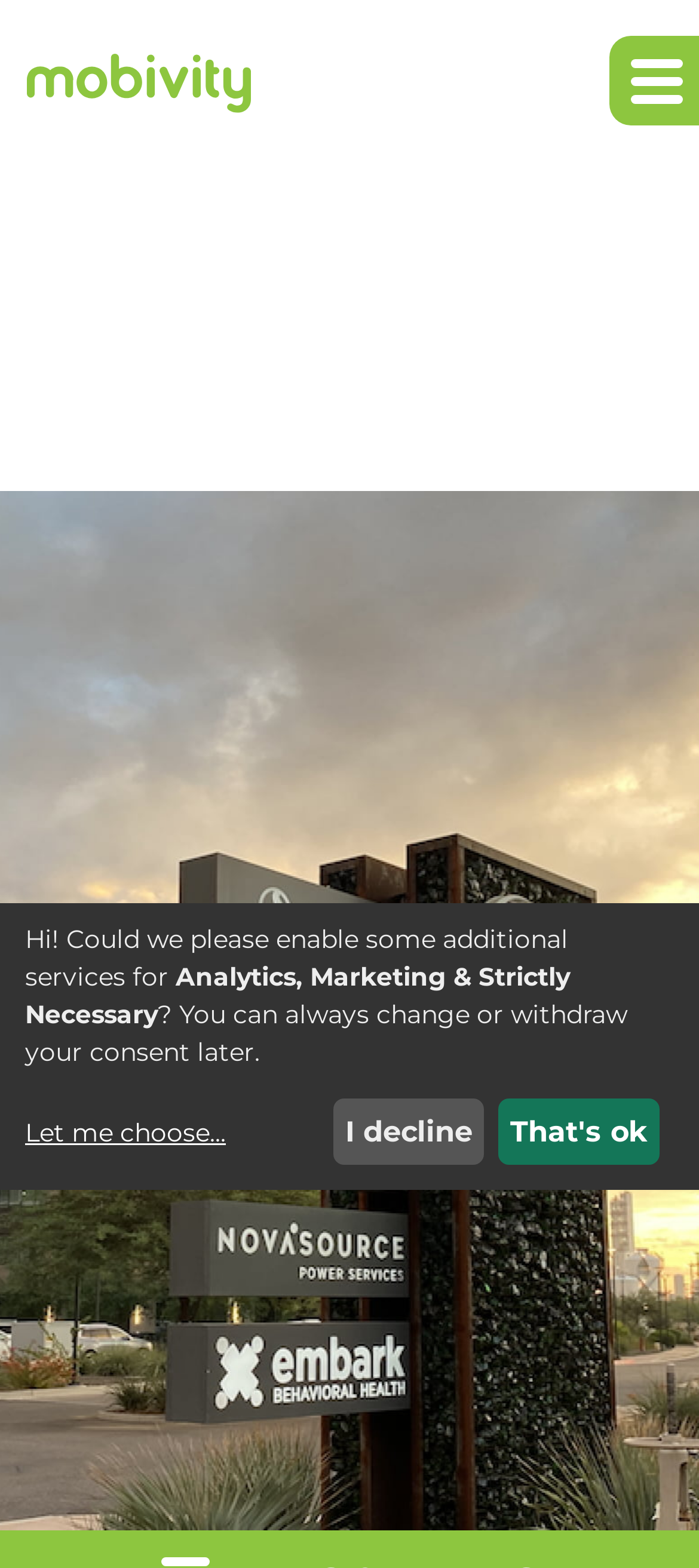Generate the title text from the webpage.

Mobivity to Present at The 13th Annual LD Micro Main Event Conference